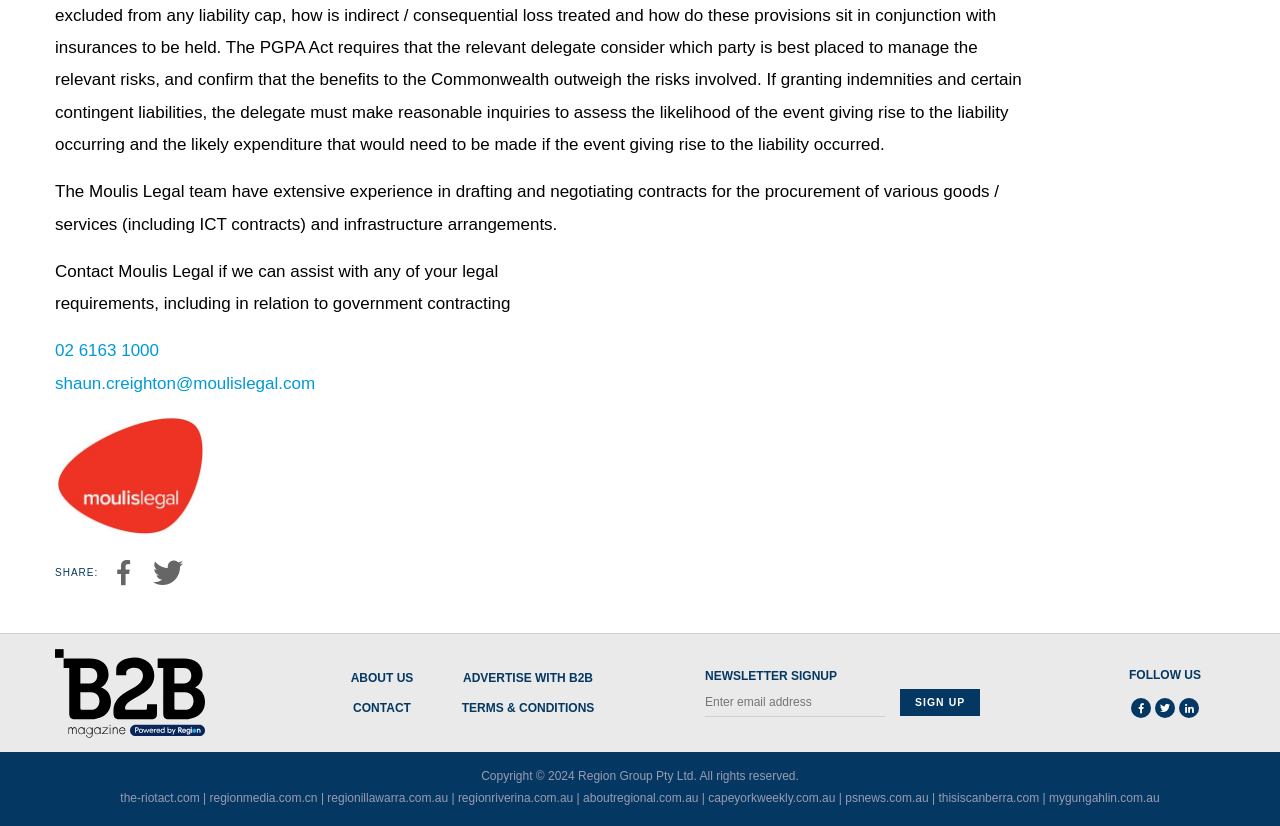Using the provided element description, identify the bounding box coordinates as (top-left x, top-left y, bottom-right x, bottom-right y). Ensure all values are between 0 and 1. Description: About Us

[0.274, 0.814, 0.323, 0.829]